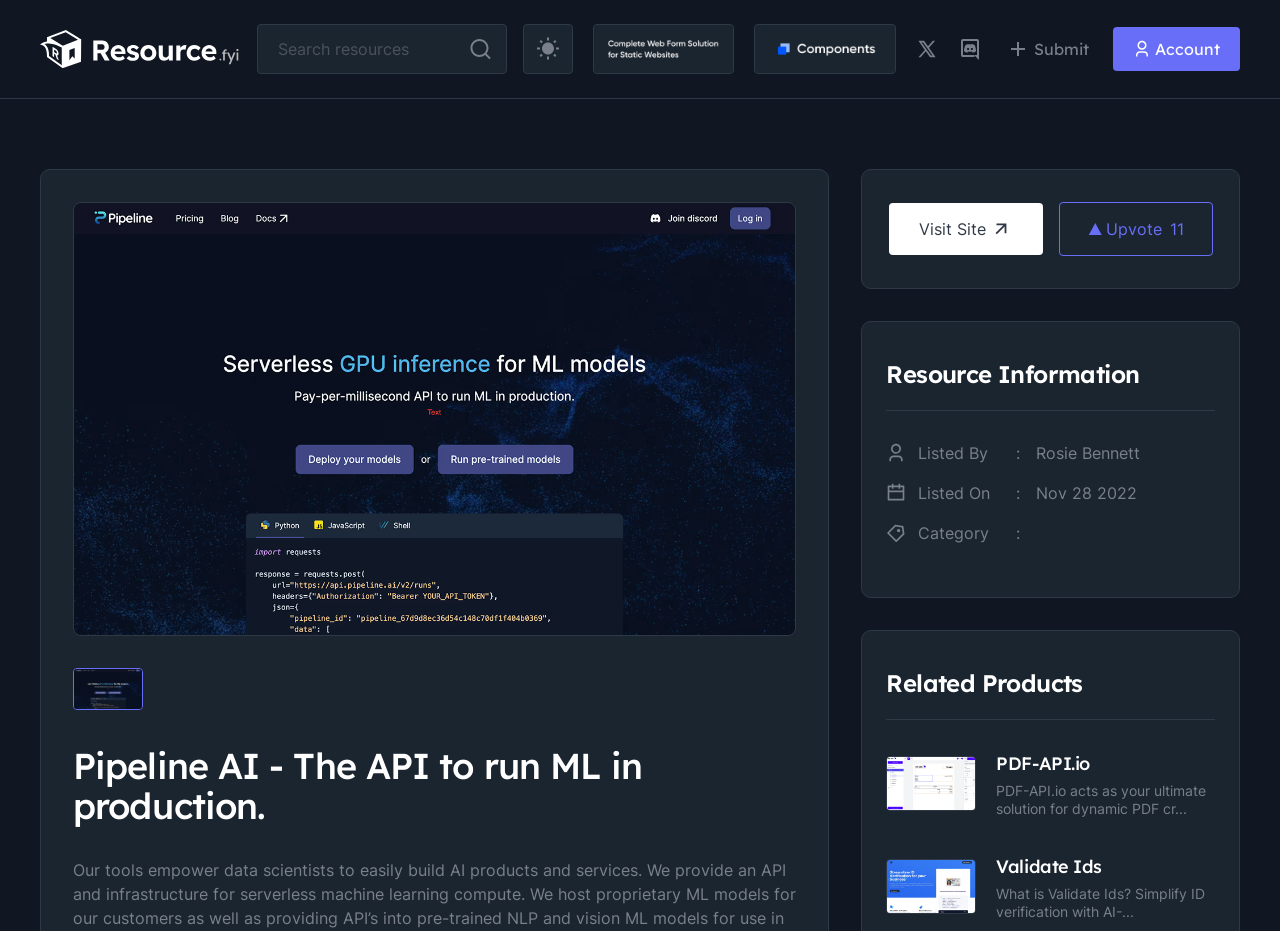Identify the bounding box coordinates for the element that needs to be clicked to fulfill this instruction: "Search resources". Provide the coordinates in the format of four float numbers between 0 and 1: [left, top, right, bottom].

[0.201, 0.026, 0.396, 0.079]